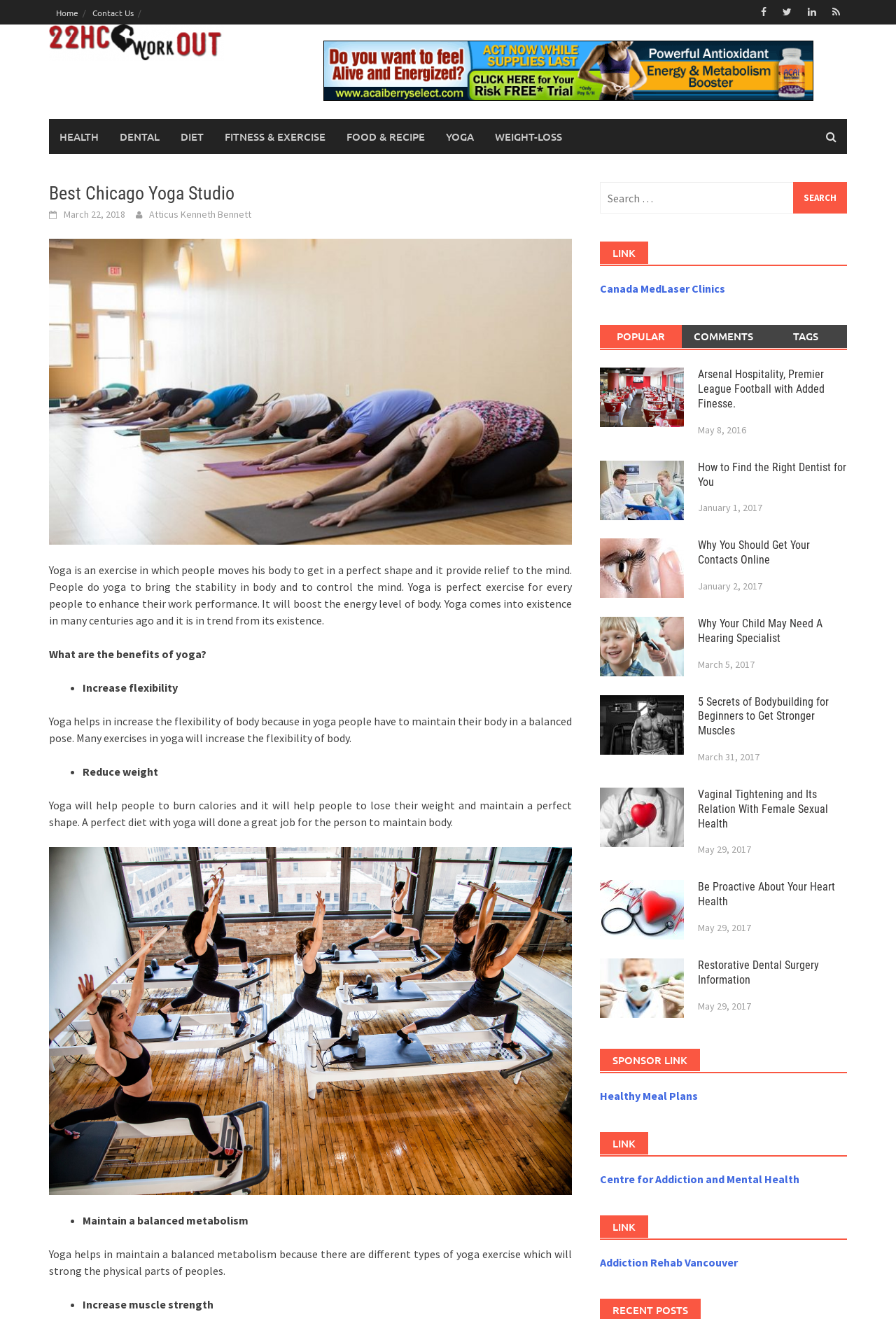Please find the bounding box coordinates of the element's region to be clicked to carry out this instruction: "Click on the 'Search' button".

[0.885, 0.138, 0.945, 0.162]